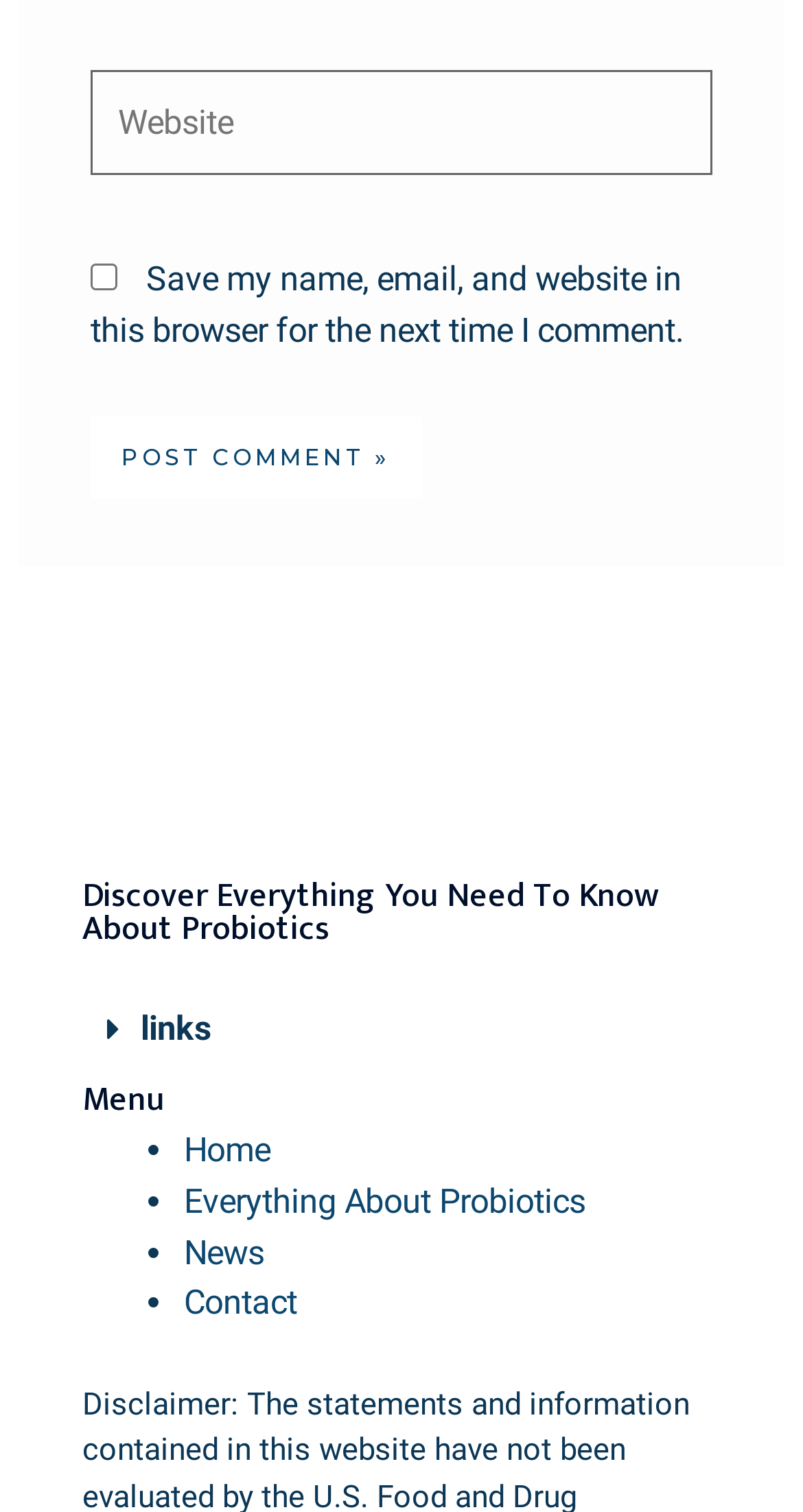Utilize the details in the image to thoroughly answer the following question: What type of content is organized by the tablist?

The tablist has a single tab labeled 'links', which suggests that the content organized by the tablist is related to links.